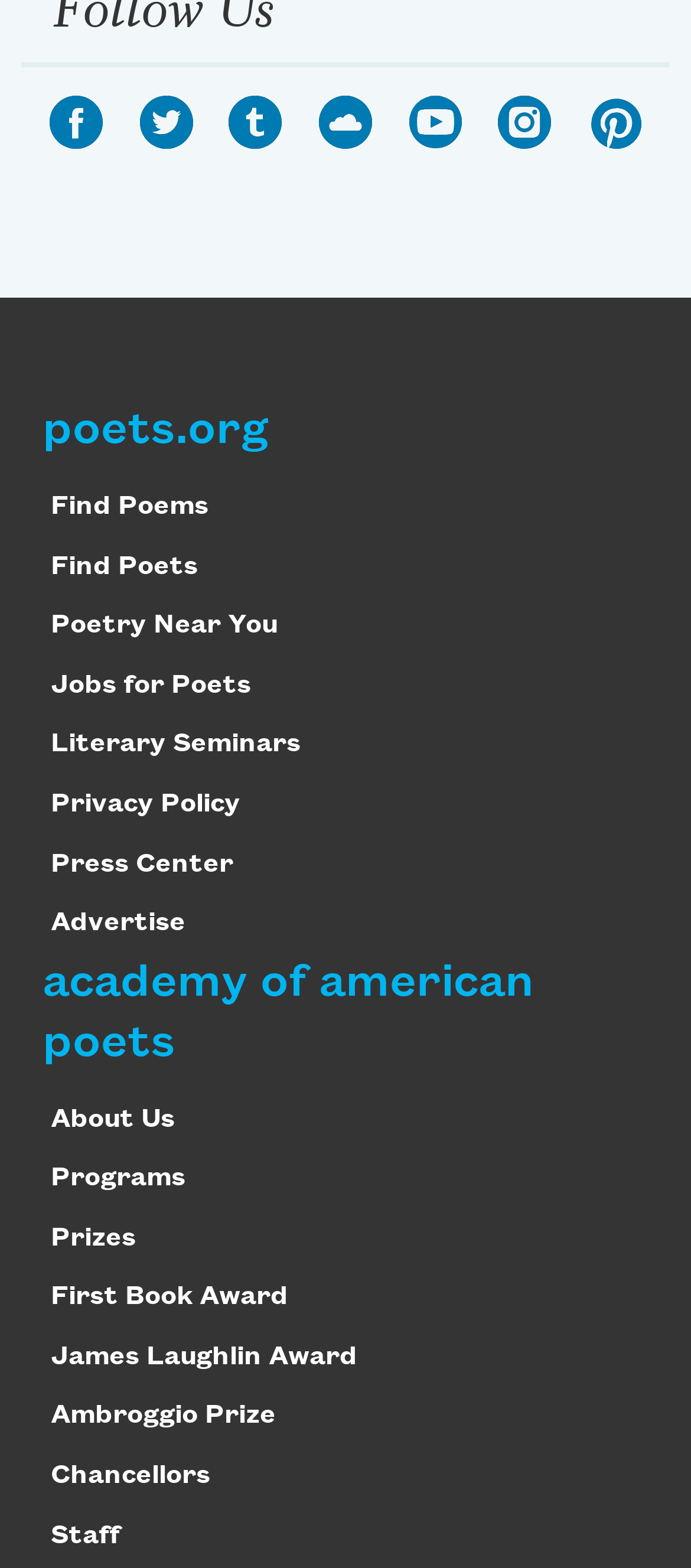Find the bounding box coordinates of the area to click in order to follow the instruction: "Find Poems".

[0.074, 0.314, 0.302, 0.332]